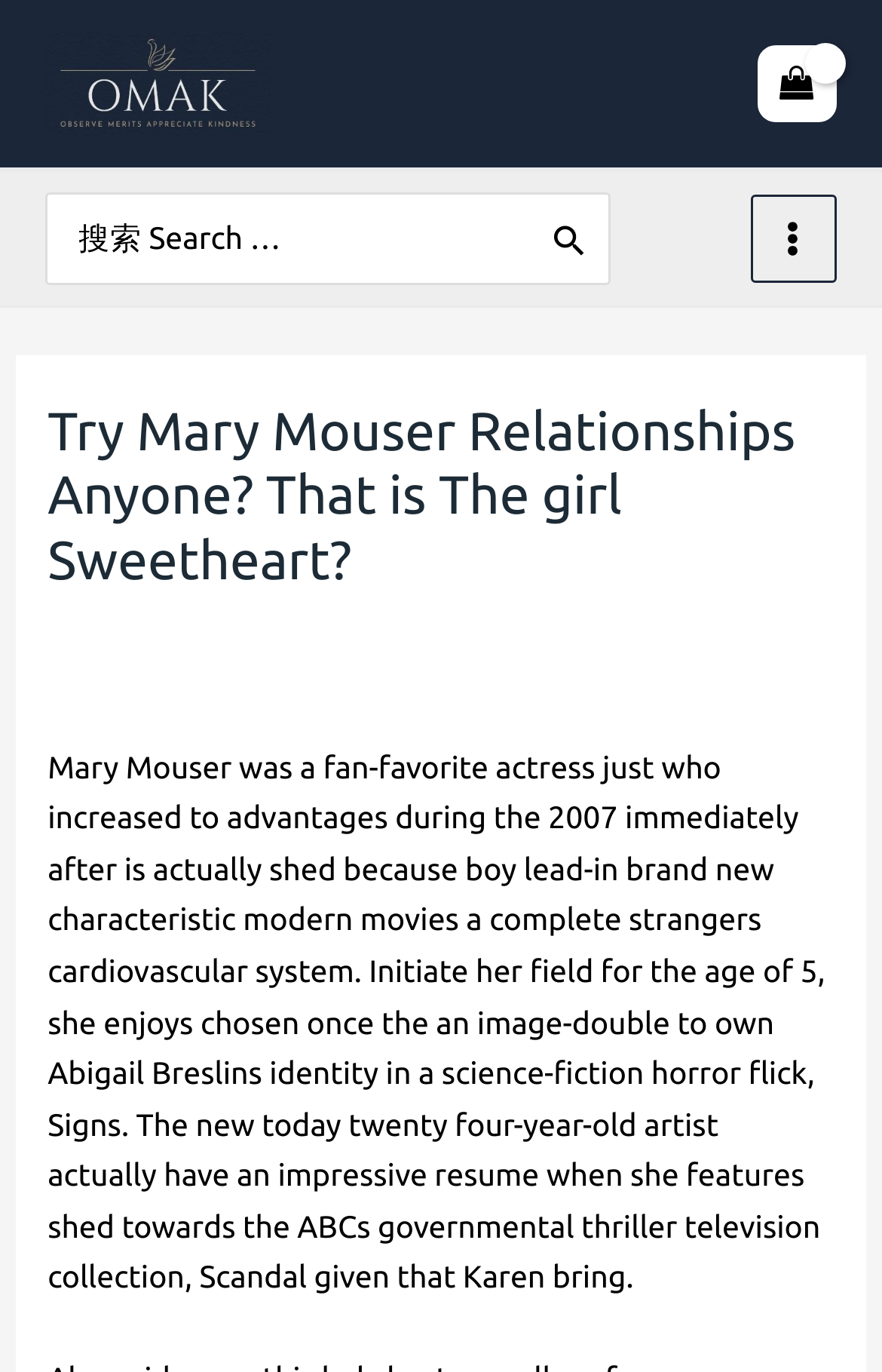Extract the primary heading text from the webpage.

Try Mary Mouser Relationships Anyone? That is The girl Sweetheart?